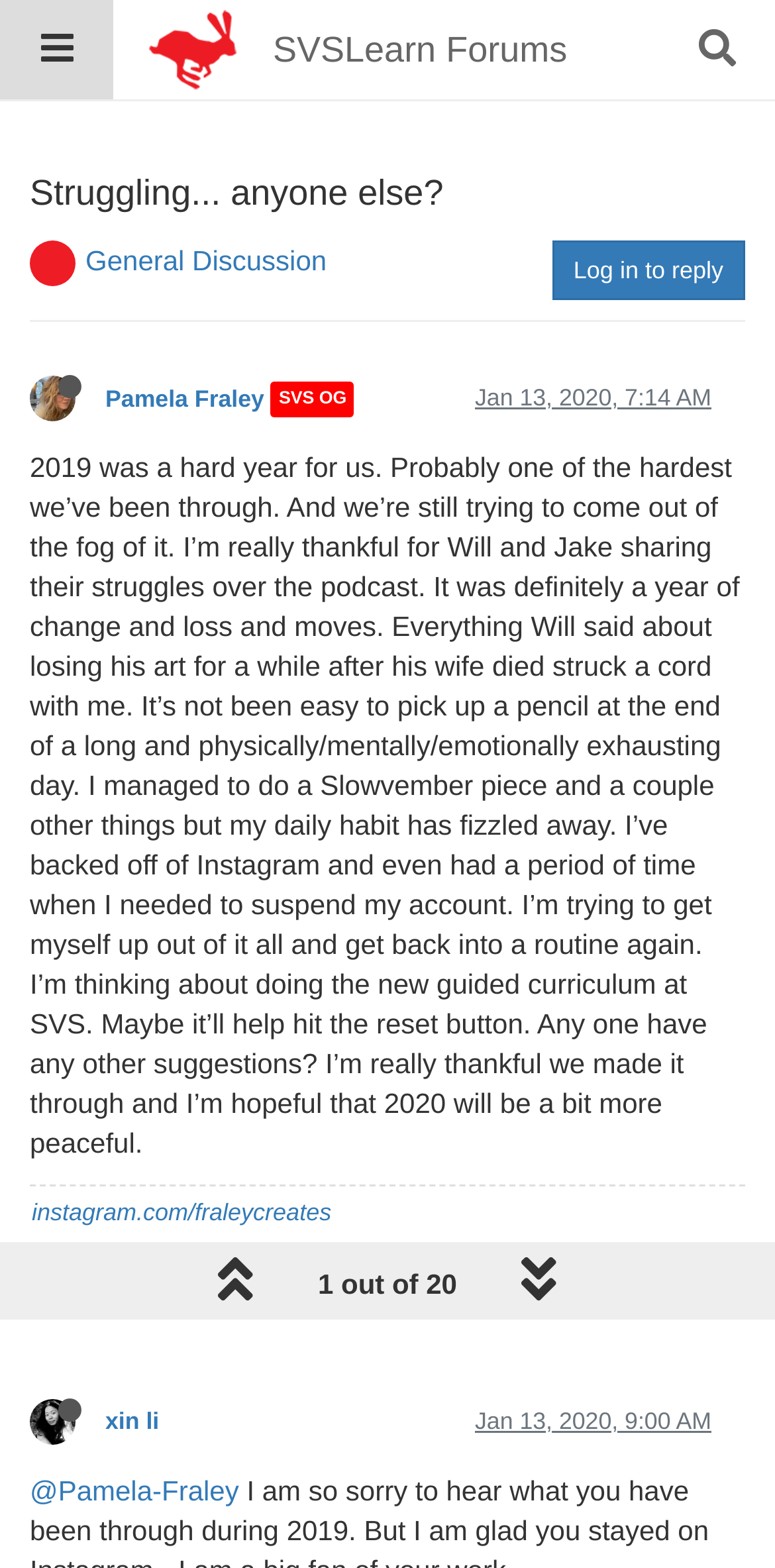Please find the bounding box coordinates of the element that you should click to achieve the following instruction: "Search in the forum". The coordinates should be presented as four float numbers between 0 and 1: [left, top, right, bottom].

[0.853, 0.005, 1.0, 0.058]